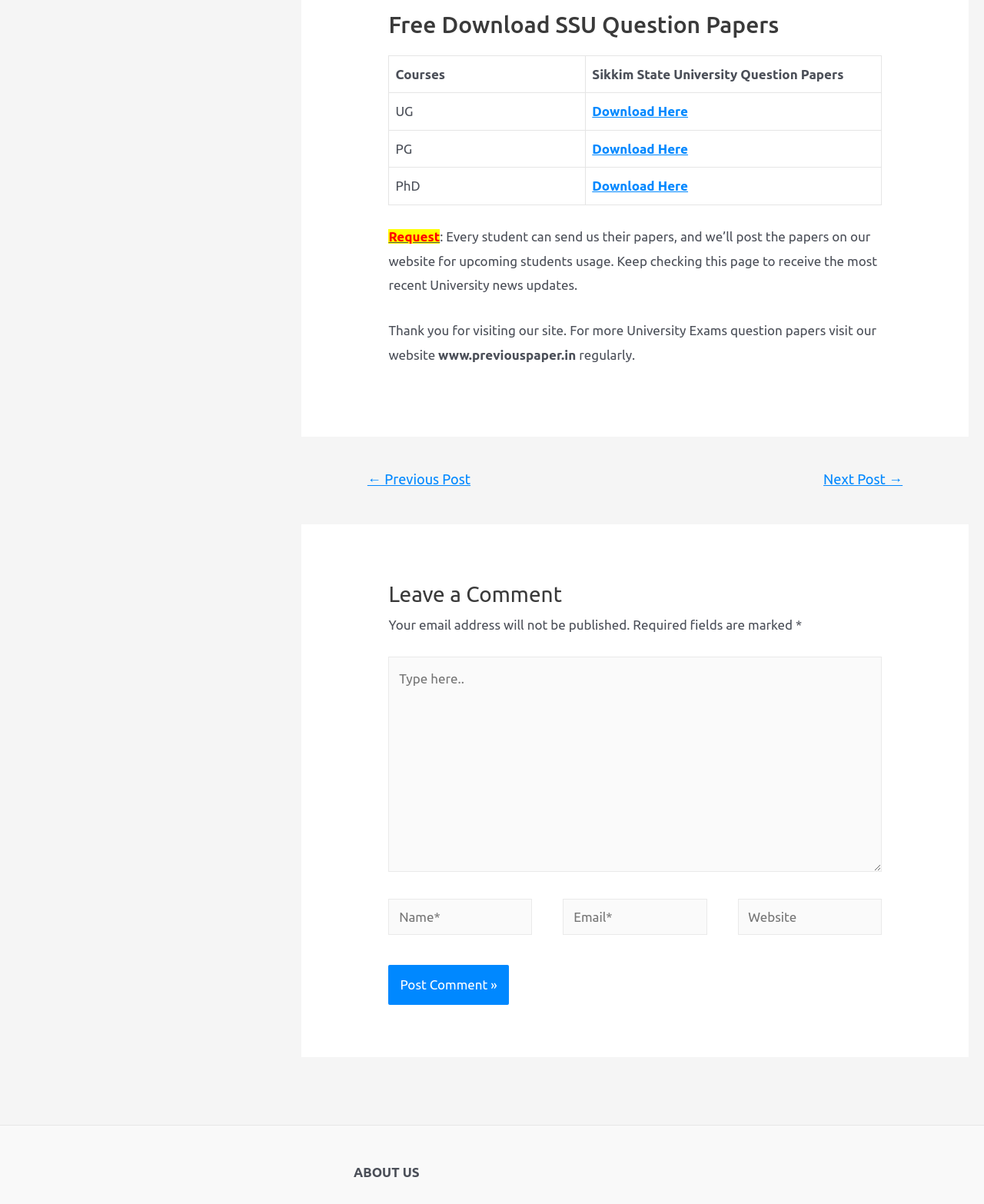Using the information in the image, give a detailed answer to the following question: What social media platforms is the website connected to?

The presence of links to Facebook, Twitter, Linkedin, Medium, and YouTube at the bottom of the webpage suggests that the website is connected to these social media platforms.